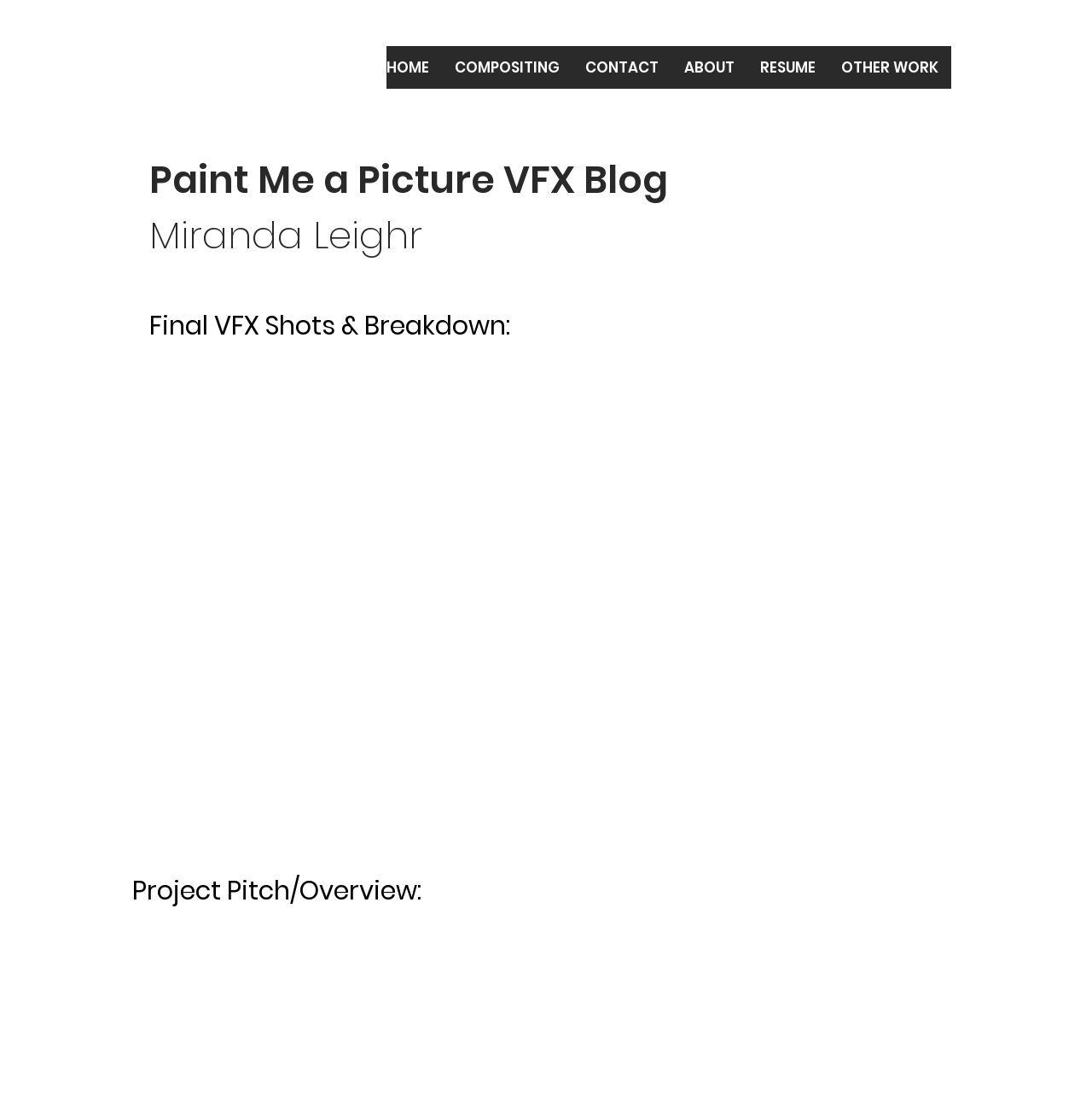Locate the bounding box of the user interface element based on this description: "RESUME".

[0.684, 0.041, 0.759, 0.079]